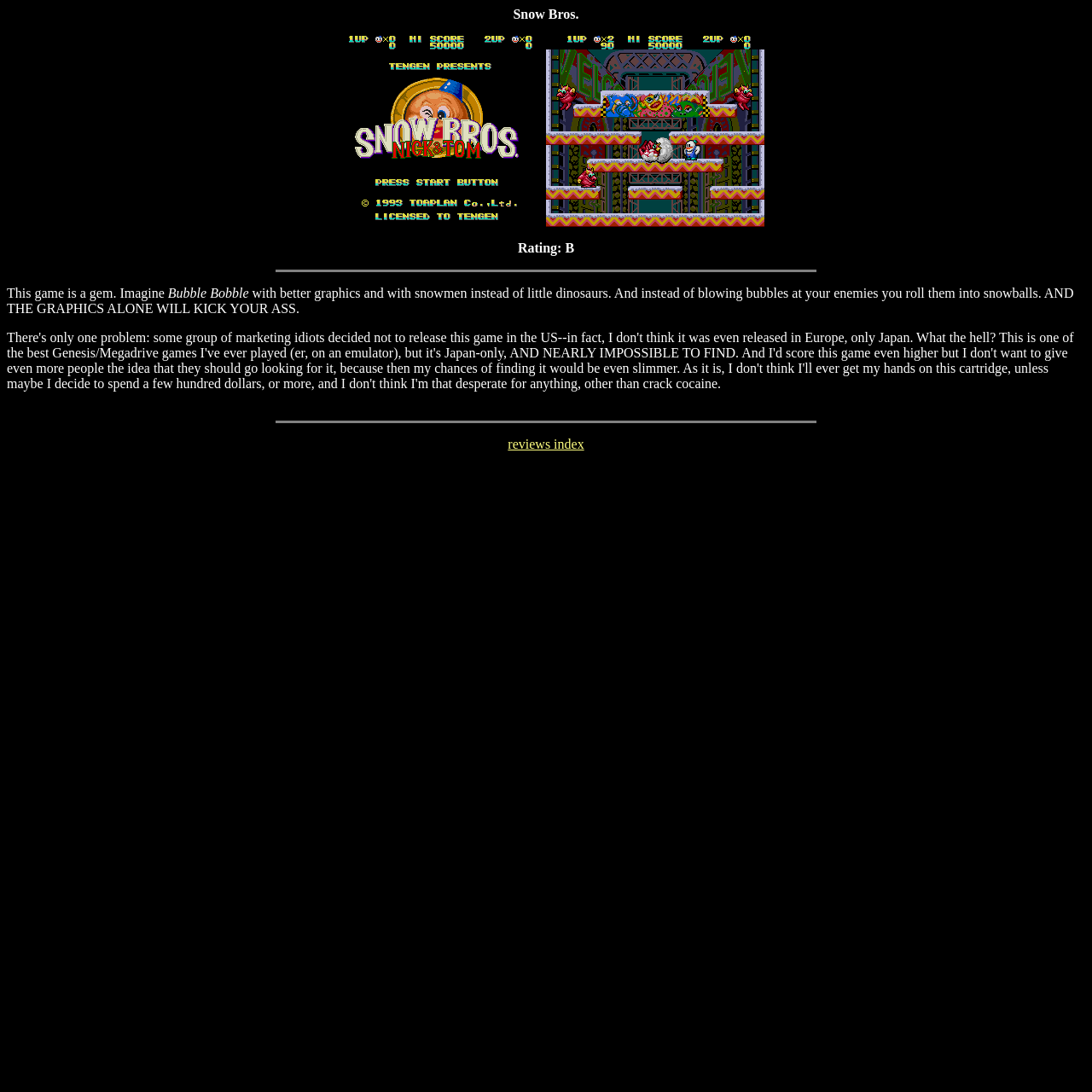Create a detailed narrative describing the layout and content of the webpage.

The webpage is about Snow Bros., a game featuring Nick and Tom. At the top, there are two images side by side, taking up about a quarter of the screen width each. Below these images, there is a horizontal separator line. 

On the left side, there is a review of the game, which starts with the text "This game is a gem. Imagine". The review is followed by a comparison to Bubble Bobble, but with better graphics and snowmen instead of dinosaurs. The review continues, highlighting the unique gameplay feature of rolling snowballs instead of blowing bubbles. 

On the right side, there is a rating of "B" displayed prominently. Below the review, there is another horizontal separator line. Underneath this separator, there is a link to "reviews index" on the right side of the page.